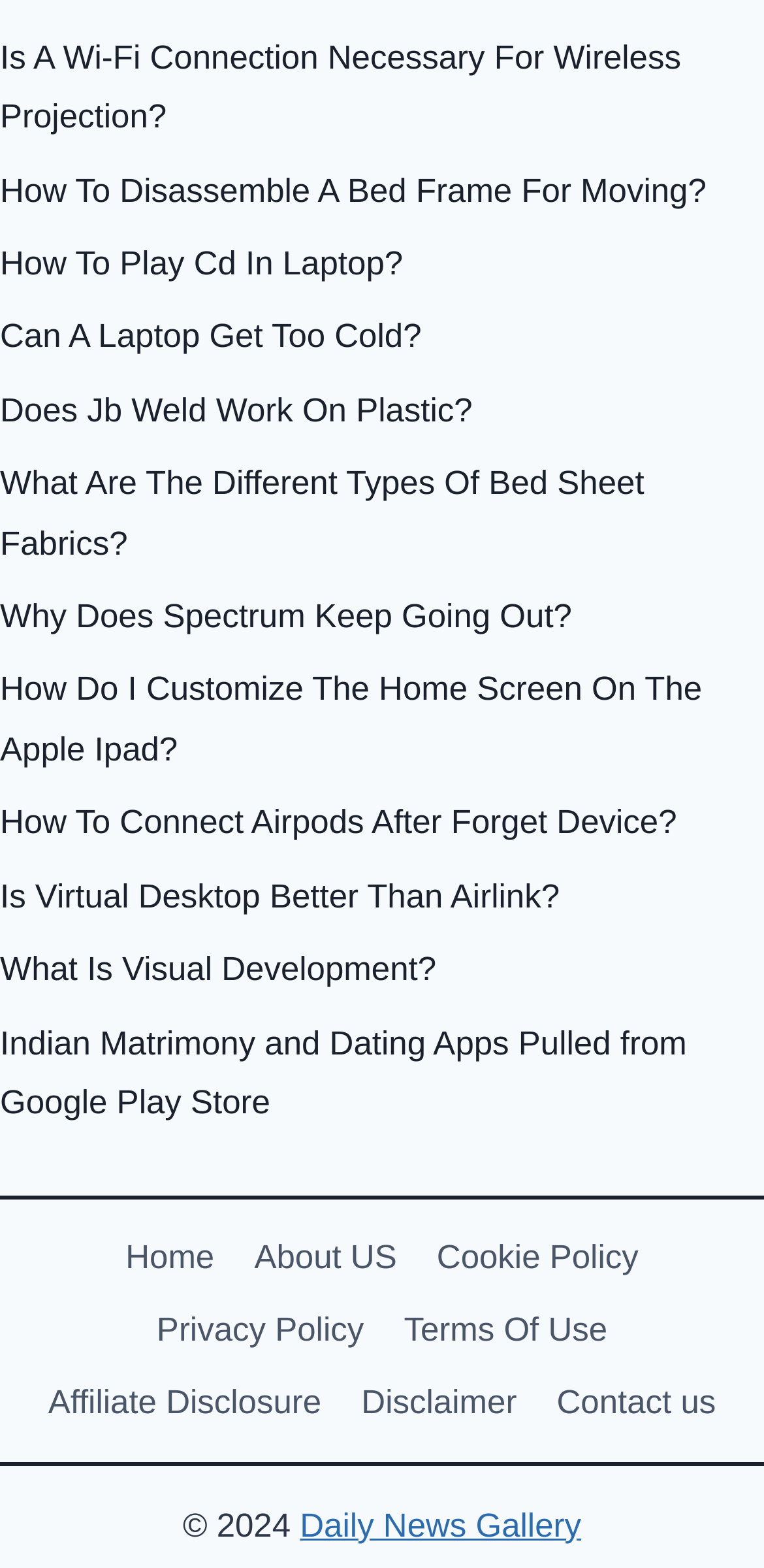Determine the bounding box coordinates for the area that needs to be clicked to fulfill this task: "Learn about Visual Development". The coordinates must be given as four float numbers between 0 and 1, i.e., [left, top, right, bottom].

[0.0, 0.607, 0.571, 0.63]